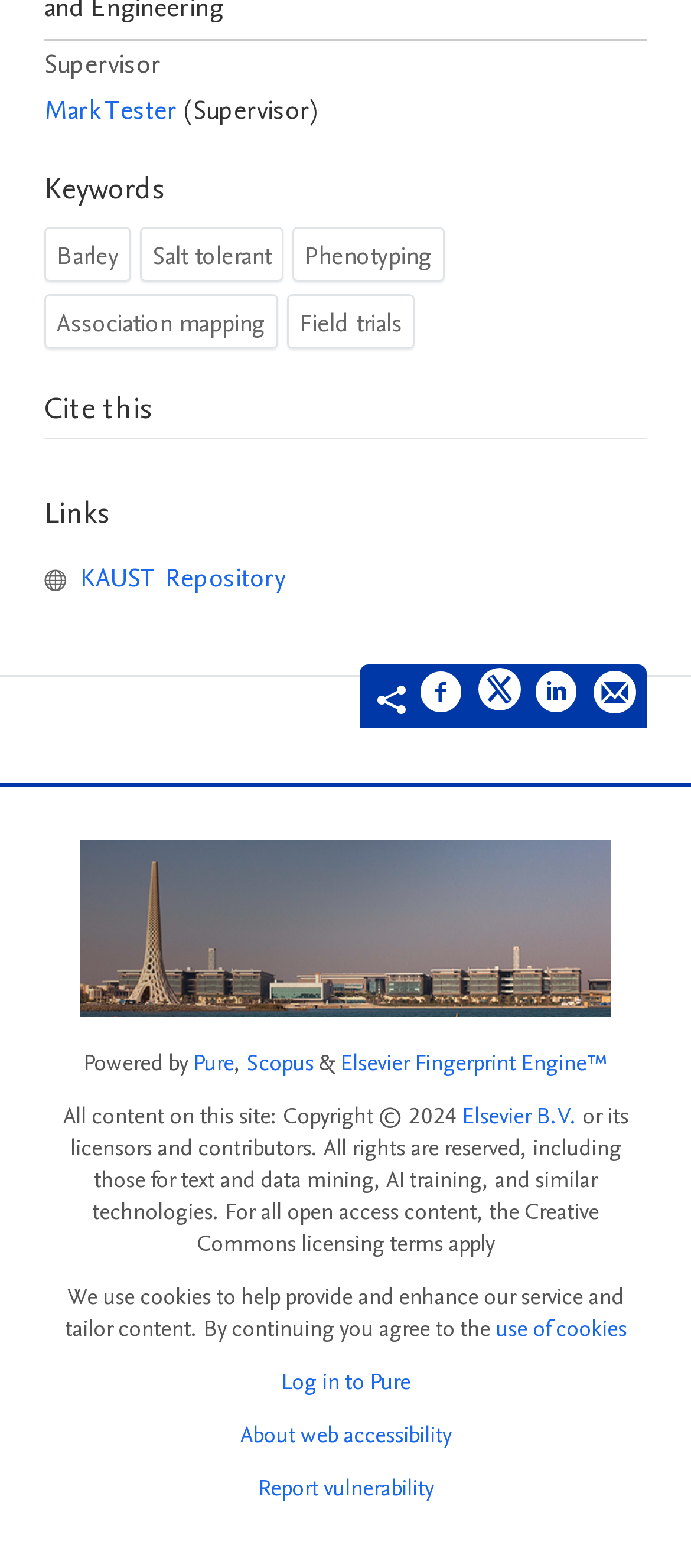Given the webpage screenshot, identify the bounding box of the UI element that matches this description: "aria-label="Instagram"".

None